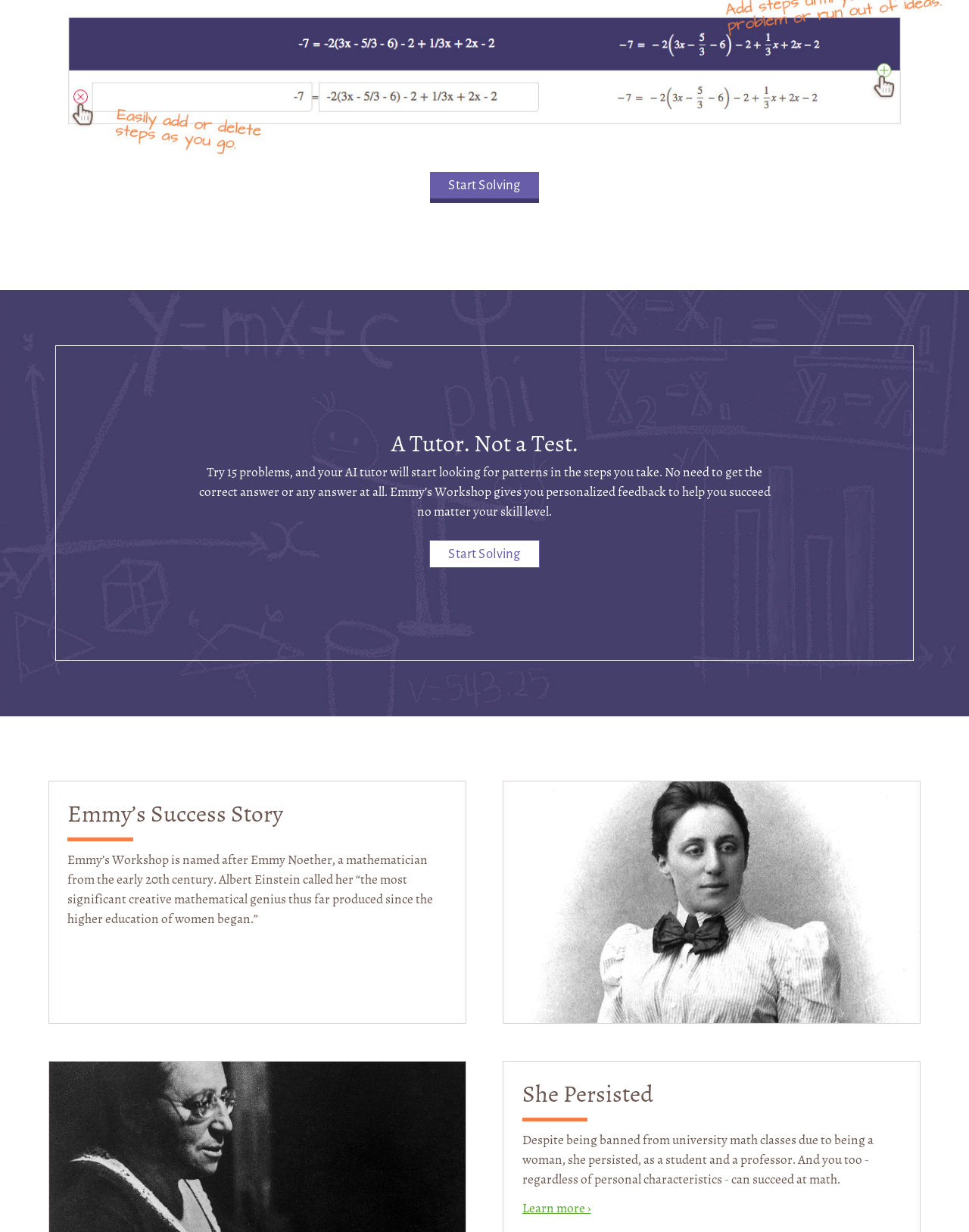Extract the bounding box coordinates for the described element: "Learn more ›". The coordinates should be represented as four float numbers between 0 and 1: [left, top, right, bottom].

[0.539, 0.973, 0.61, 0.988]